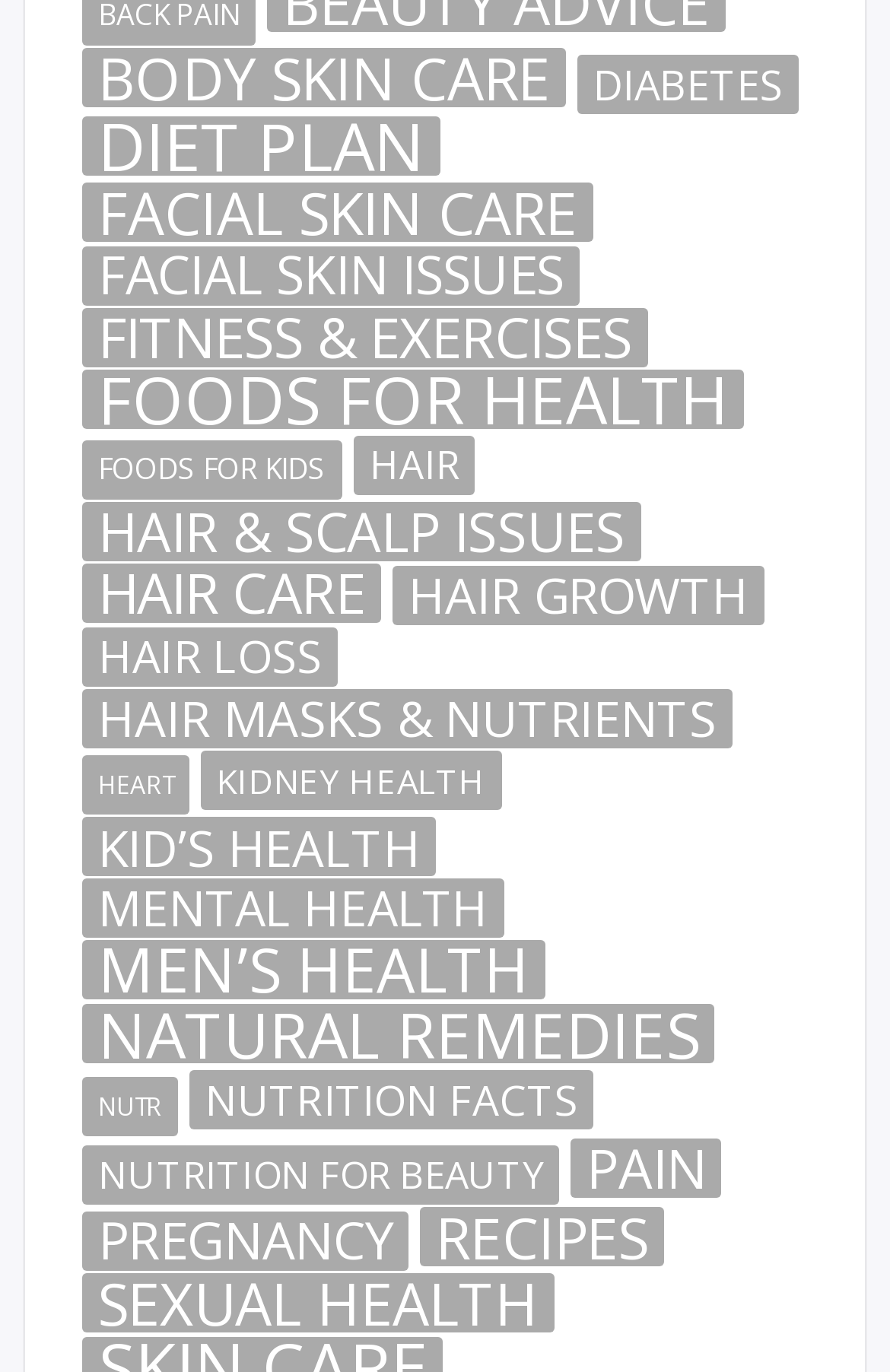Determine the bounding box coordinates for the clickable element required to fulfill the instruction: "Learn about Foods For Health". Provide the coordinates as four float numbers between 0 and 1, i.e., [left, top, right, bottom].

[0.092, 0.27, 0.836, 0.313]